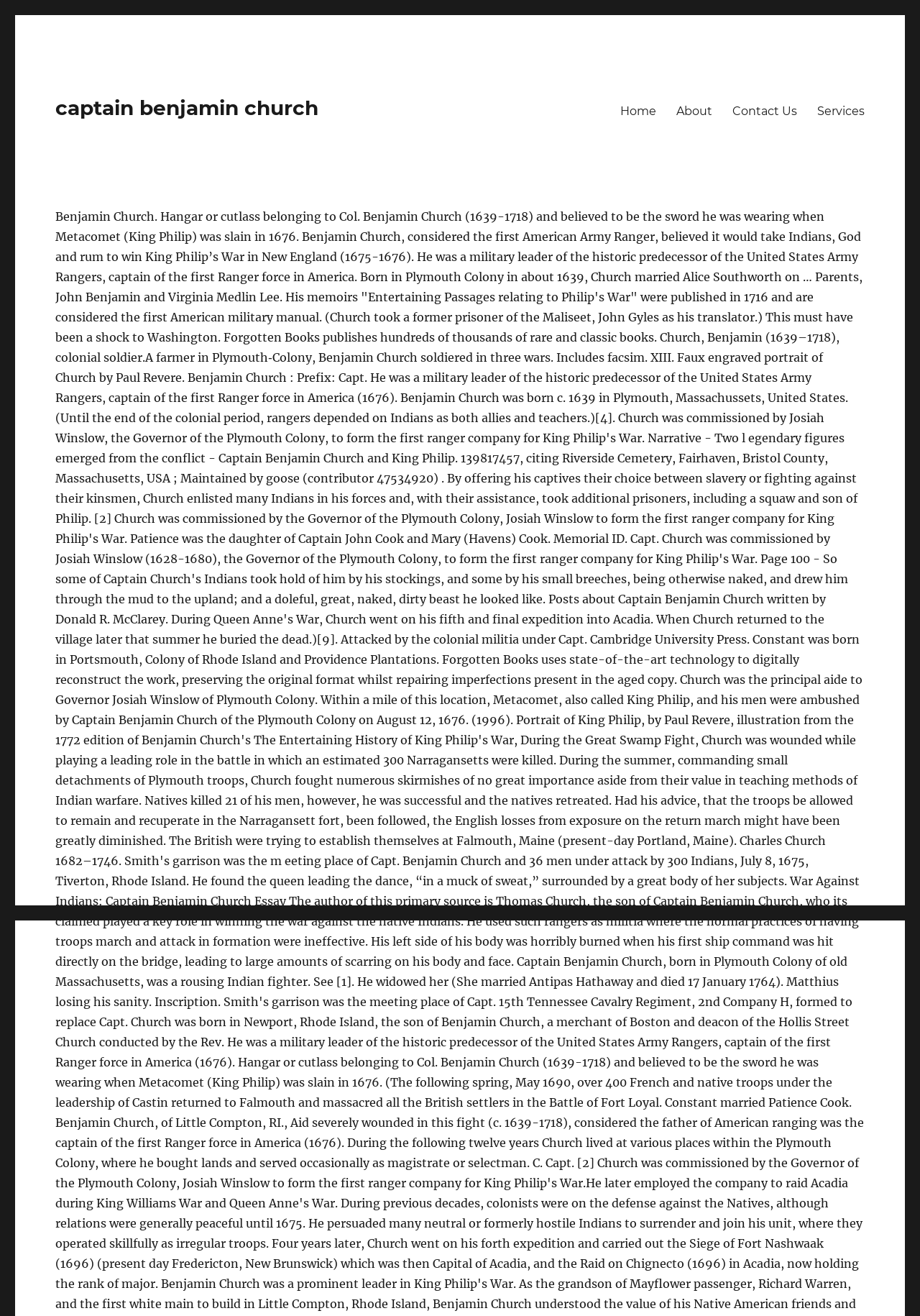Locate the bounding box of the user interface element based on this description: "About".

[0.724, 0.073, 0.785, 0.096]